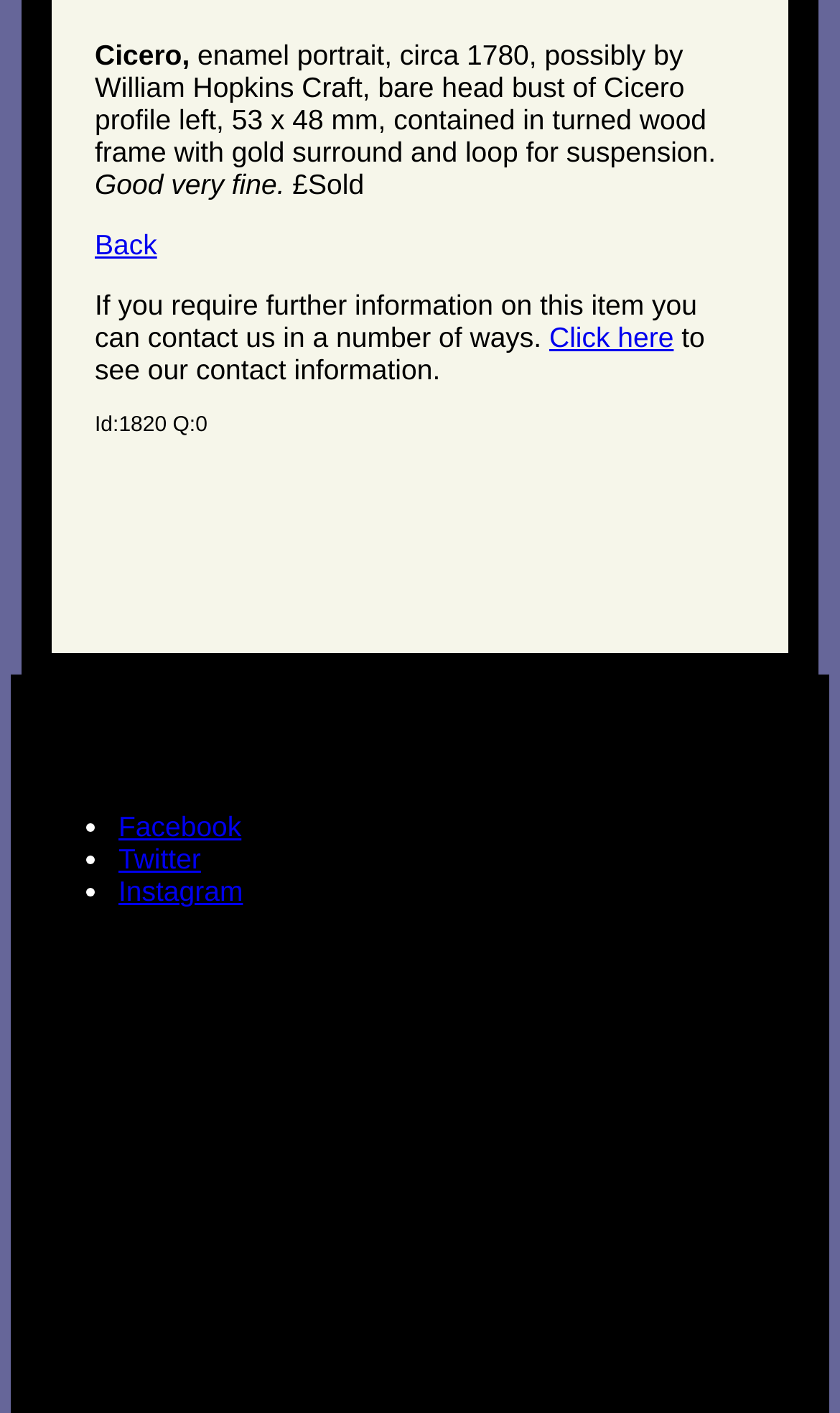What social media platforms are available?
From the details in the image, answer the question comprehensively.

The webpage provides links to social media platforms, including Facebook, Twitter, and Instagram, which are indicated by the list markers and corresponding link texts.